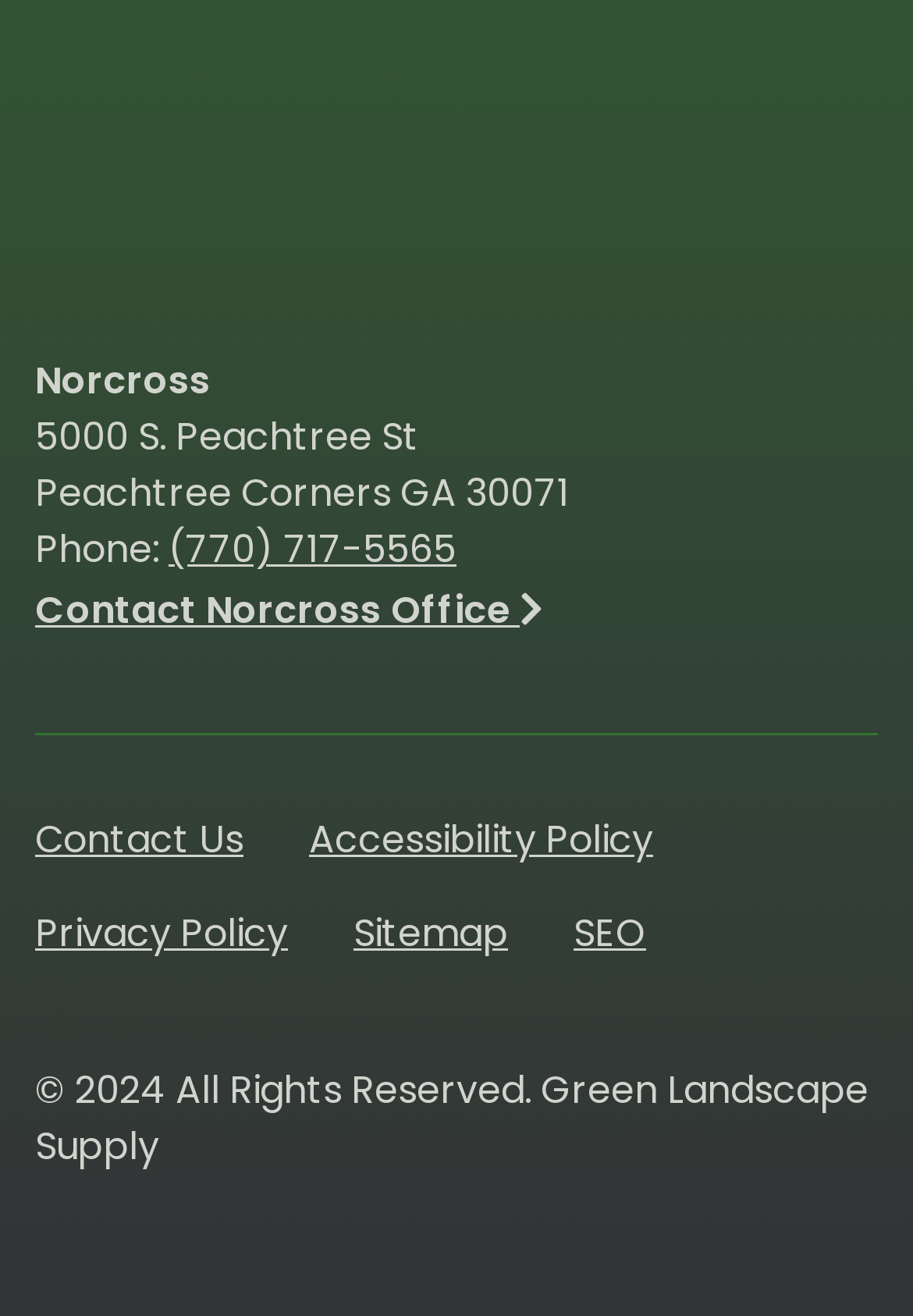What is the phone number to call Norcross office?
Please provide a comprehensive answer based on the information in the image.

I found the phone number by looking at the link element with the text 'call us +1(770) 717-5565' which is located at coordinates [0.185, 0.398, 0.5, 0.44].